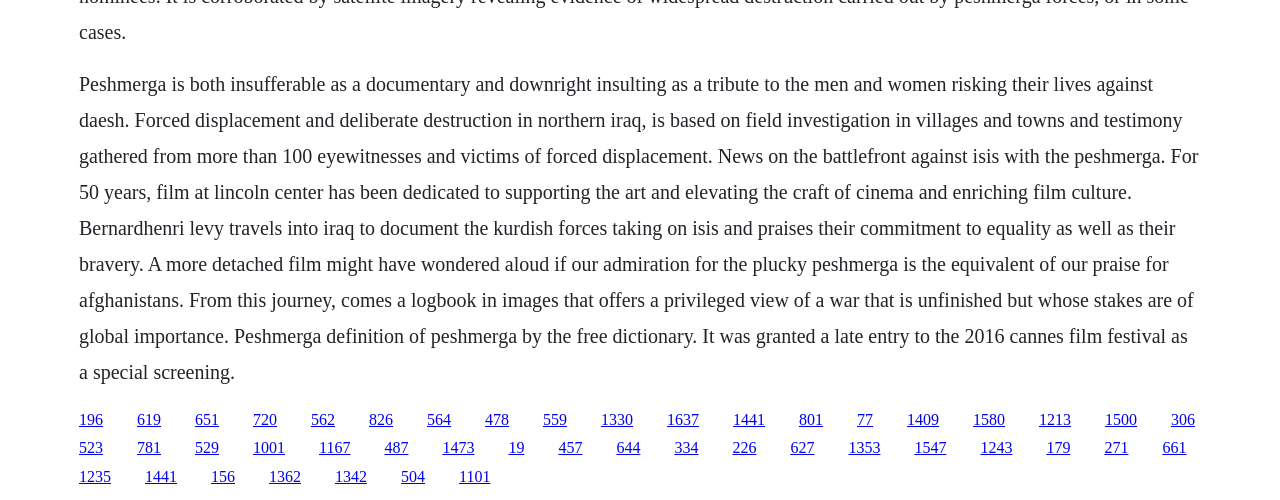Determine the bounding box coordinates for the clickable element required to fulfill the instruction: "Click the link '1330'". Provide the coordinates as four float numbers between 0 and 1, i.e., [left, top, right, bottom].

[0.47, 0.821, 0.495, 0.855]